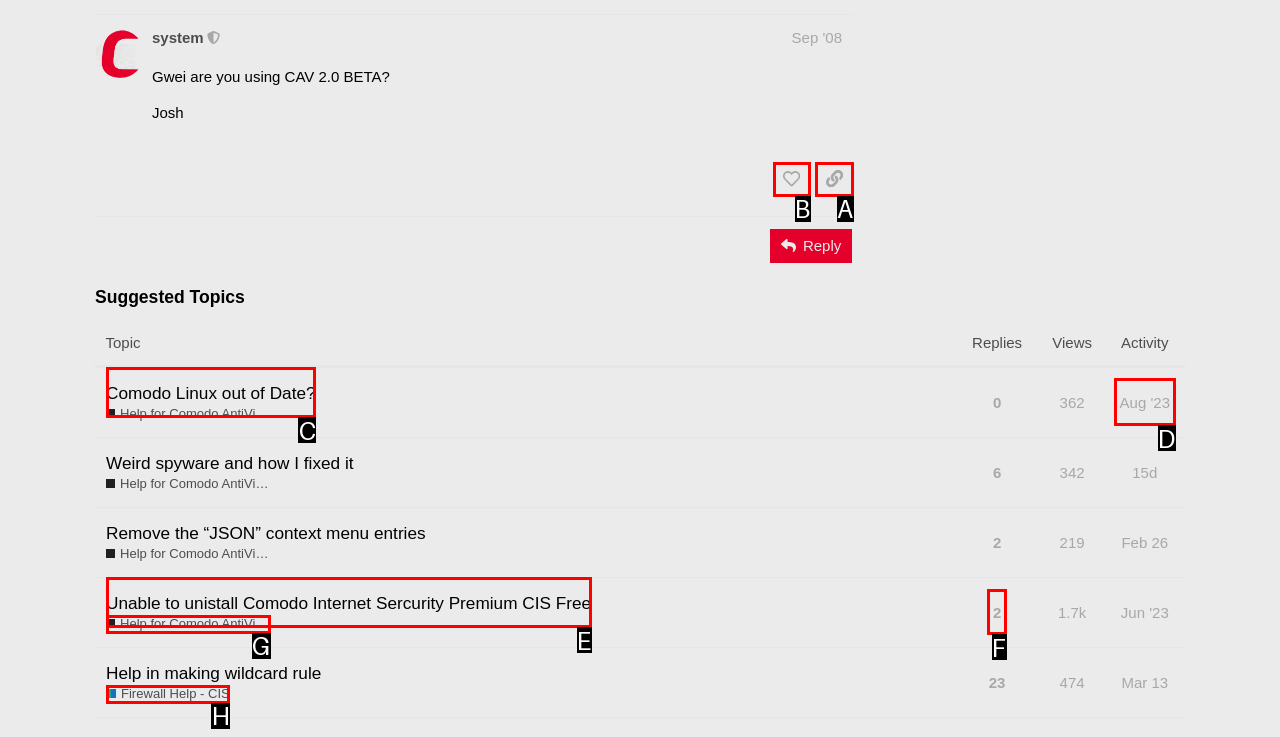Select the HTML element to finish the task: Like this post Reply with the letter of the correct option.

B